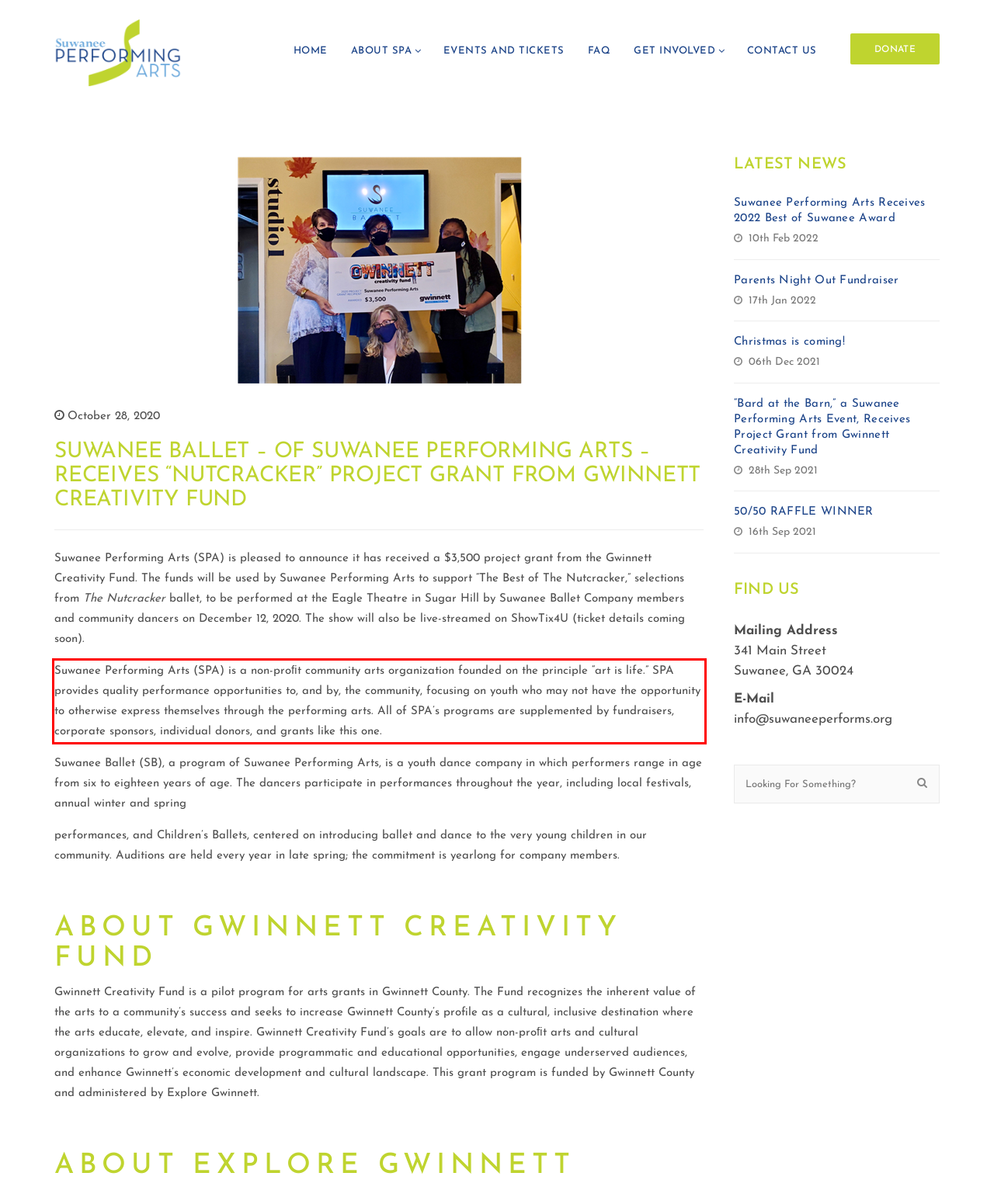Perform OCR on the text inside the red-bordered box in the provided screenshot and output the content.

Suwanee Performing Arts (SPA) is a non-proﬁt community arts organization founded on the principle “art is life.” SPA provides quality performance opportunities to, and by, the community, focusing on youth who may not have the opportunity to otherwise express themselves through the performing arts. All of SPA’s programs are supplemented by fundraisers, corporate sponsors, individual donors, and grants like this one.